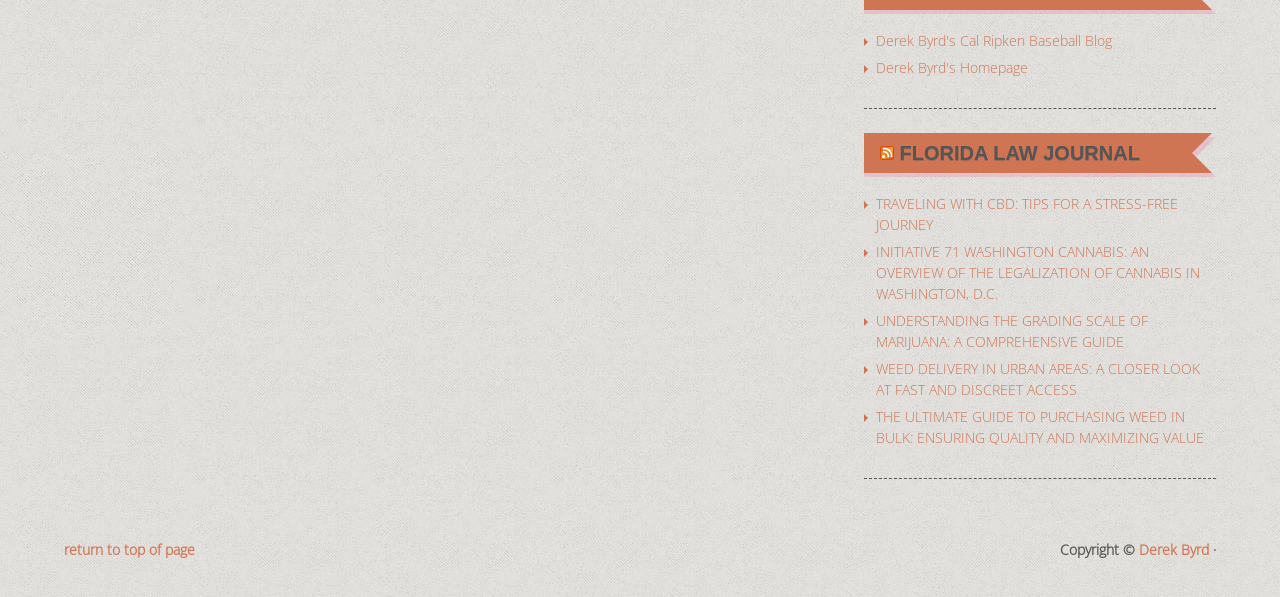How many articles are listed on the webpage?
Please use the visual content to give a single word or phrase answer.

5